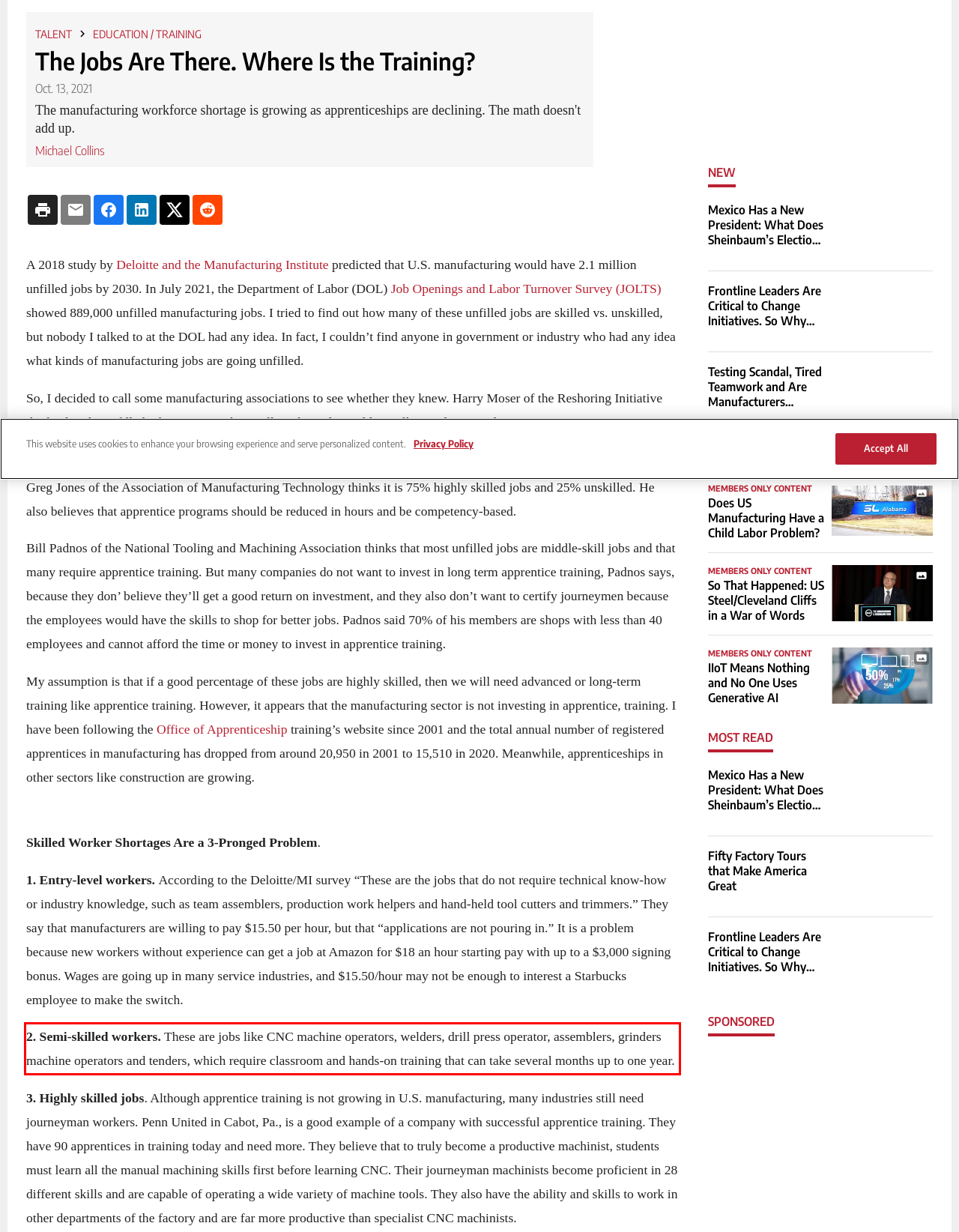Please recognize and transcribe the text located inside the red bounding box in the webpage image.

2. Semi-skilled workers. These are jobs like CNC machine operators, welders, drill press operator, assemblers, grinders machine operators and tenders, which require classroom and hands-on training that can take several months up to one year.